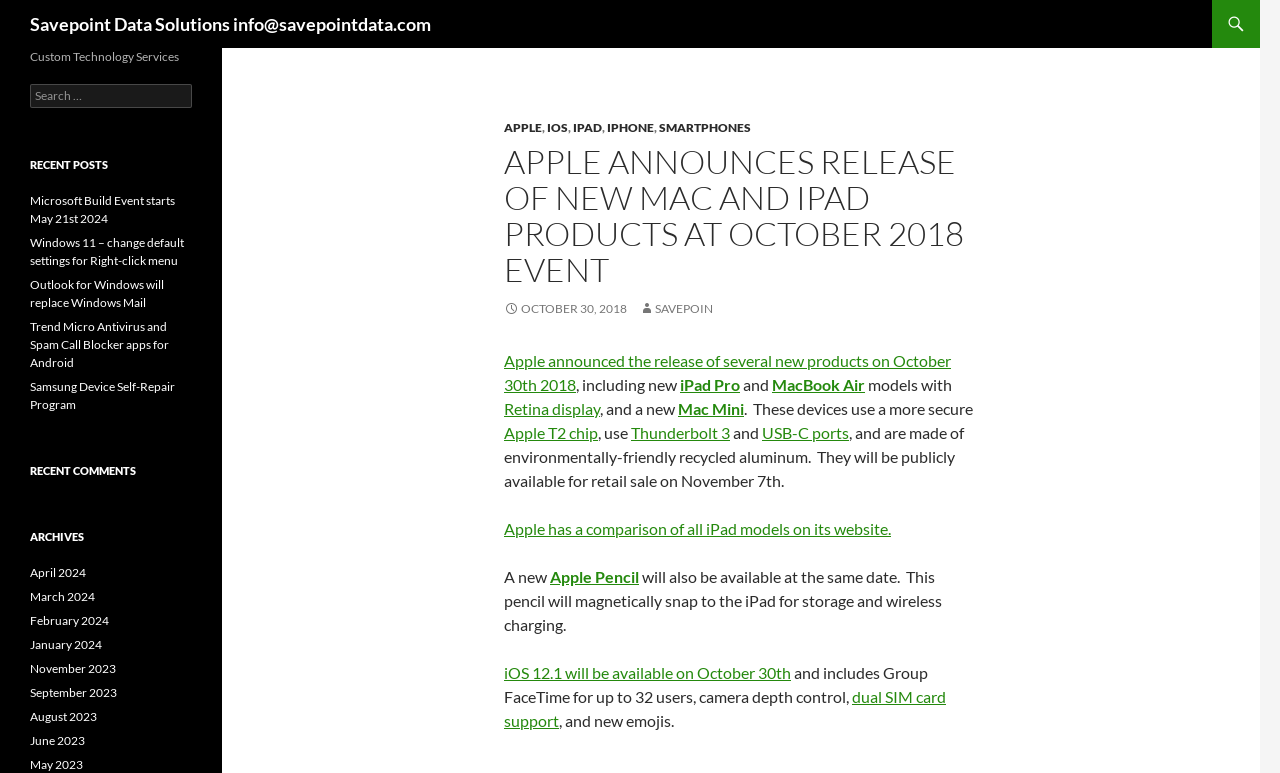Please identify the coordinates of the bounding box for the clickable region that will accomplish this instruction: "Read about Apple announces release of new Mac and iPad products at October 2018 event".

[0.394, 0.186, 0.764, 0.373]